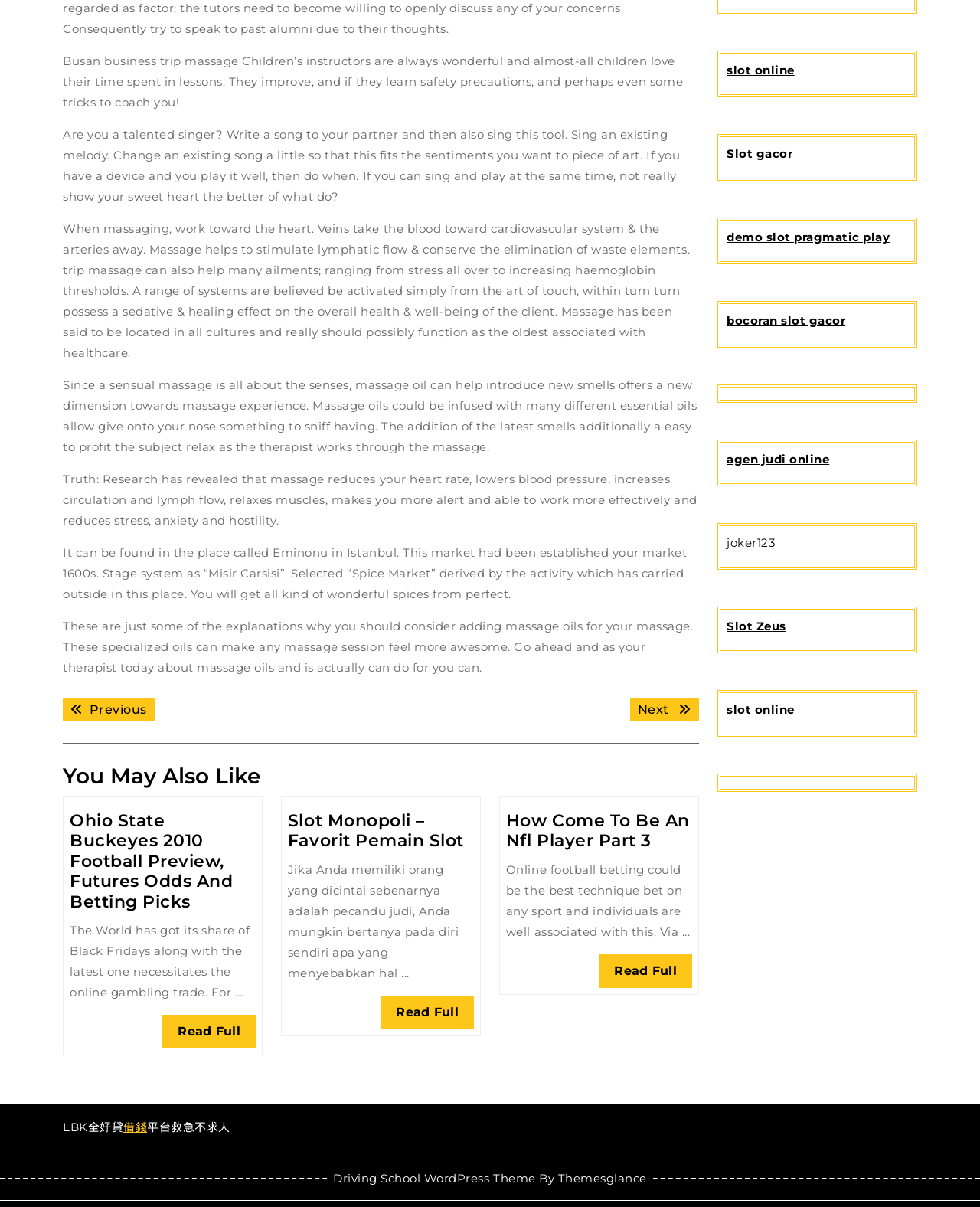Please predict the bounding box coordinates (top-left x, top-left y, bottom-right x, bottom-right y) for the UI element in the screenshot that fits the description: 借錢

[0.126, 0.928, 0.15, 0.94]